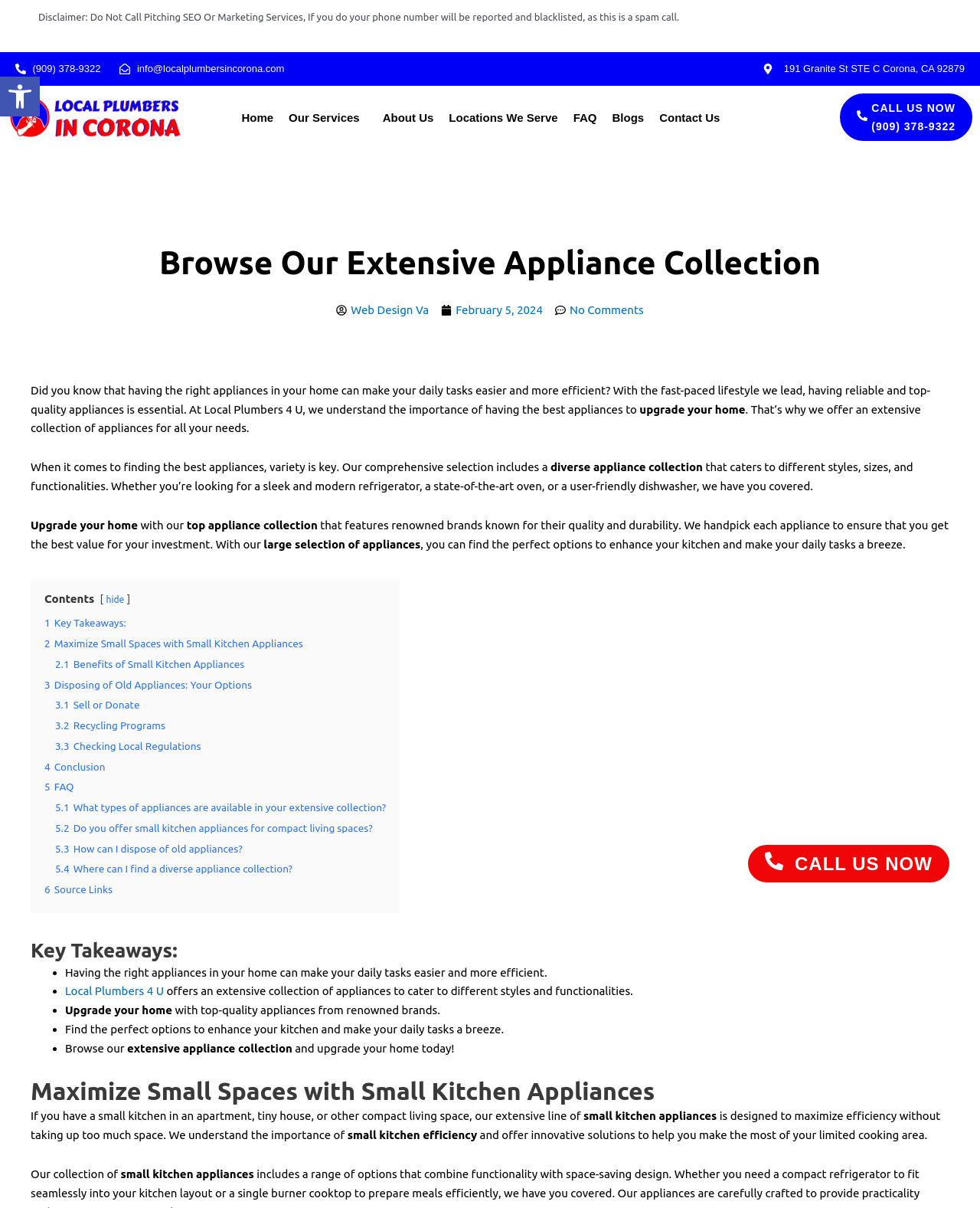Please give the bounding box coordinates of the area that should be clicked to fulfill the following instruction: "Visit the home page". The coordinates should be in the format of four float numbers from 0 to 1, i.e., [left, top, right, bottom].

[0.239, 0.09, 0.287, 0.104]